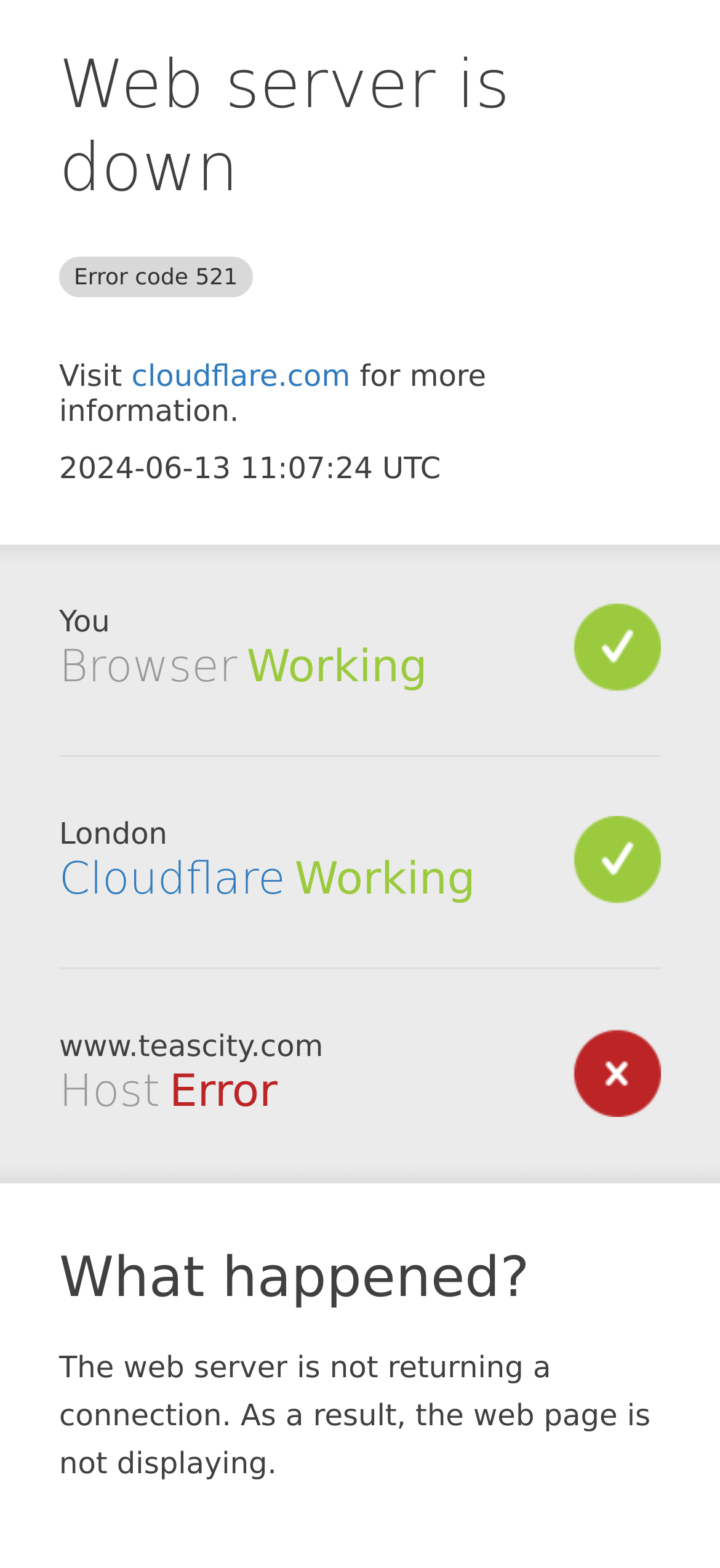Identify the bounding box for the described UI element: "Cloudflare".

[0.082, 0.544, 0.396, 0.577]